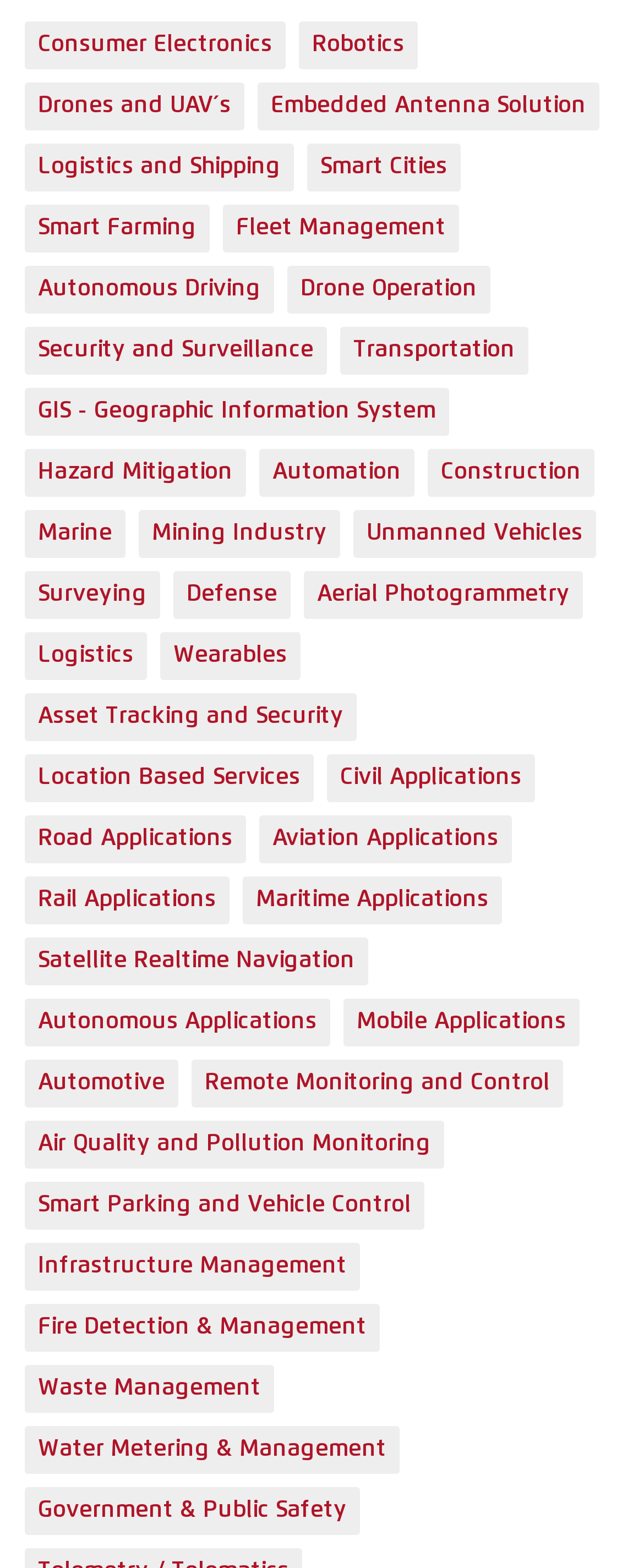Please specify the bounding box coordinates in the format (top-left x, top-left y, bottom-right x, bottom-right y), with values ranging from 0 to 1. Identify the bounding box for the UI component described as follows: Satellite Realtime Navigation

[0.038, 0.598, 0.572, 0.629]